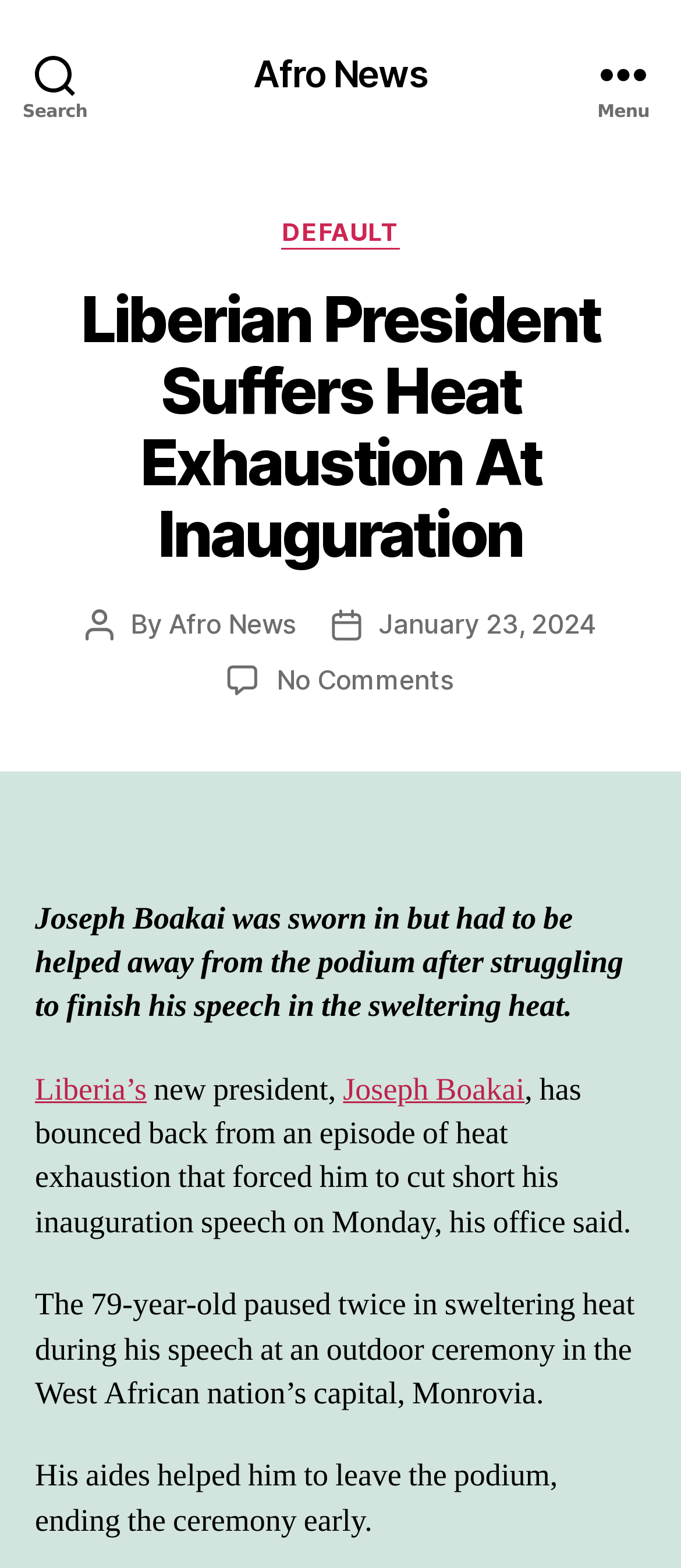Provide the bounding box coordinates for the area that should be clicked to complete the instruction: "Check the post date".

[0.555, 0.387, 0.876, 0.408]